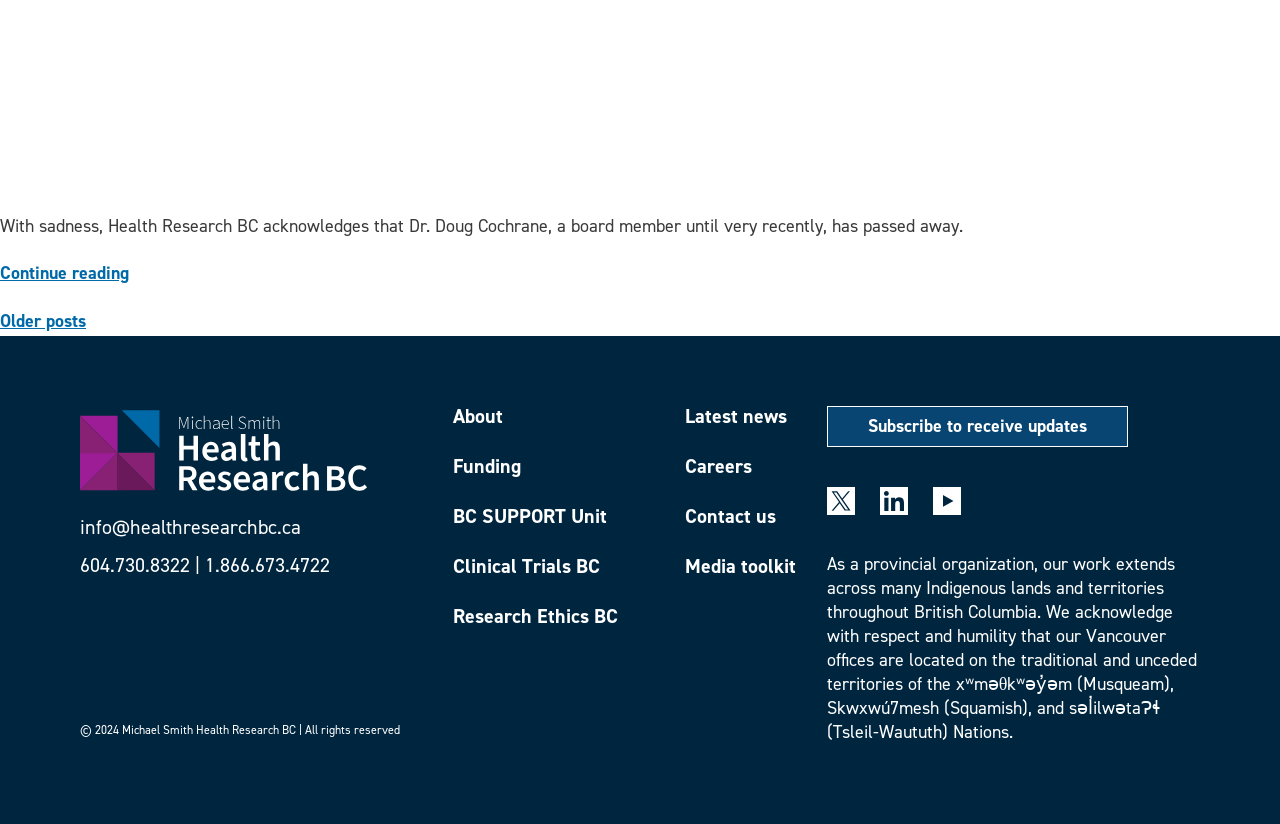Please provide a comprehensive answer to the question below using the information from the image: What is the organization's email address?

The email address can be found at the bottom of the webpage, in the section that appears to be a footer or contact information section.